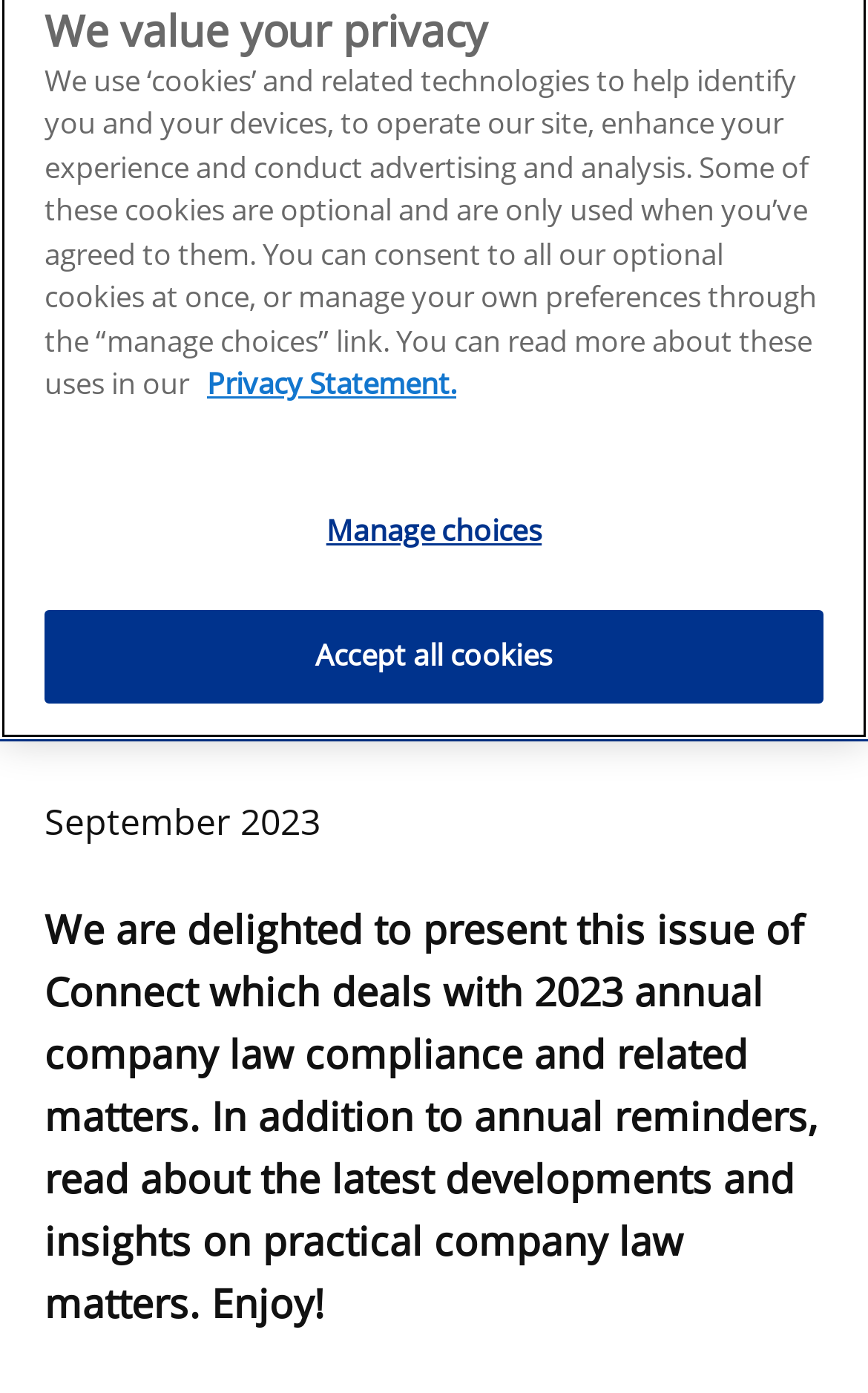Using the element description: "Accept all cookies", determine the bounding box coordinates for the specified UI element. The coordinates should be four float numbers between 0 and 1, [left, top, right, bottom].

[0.051, 0.439, 0.949, 0.505]